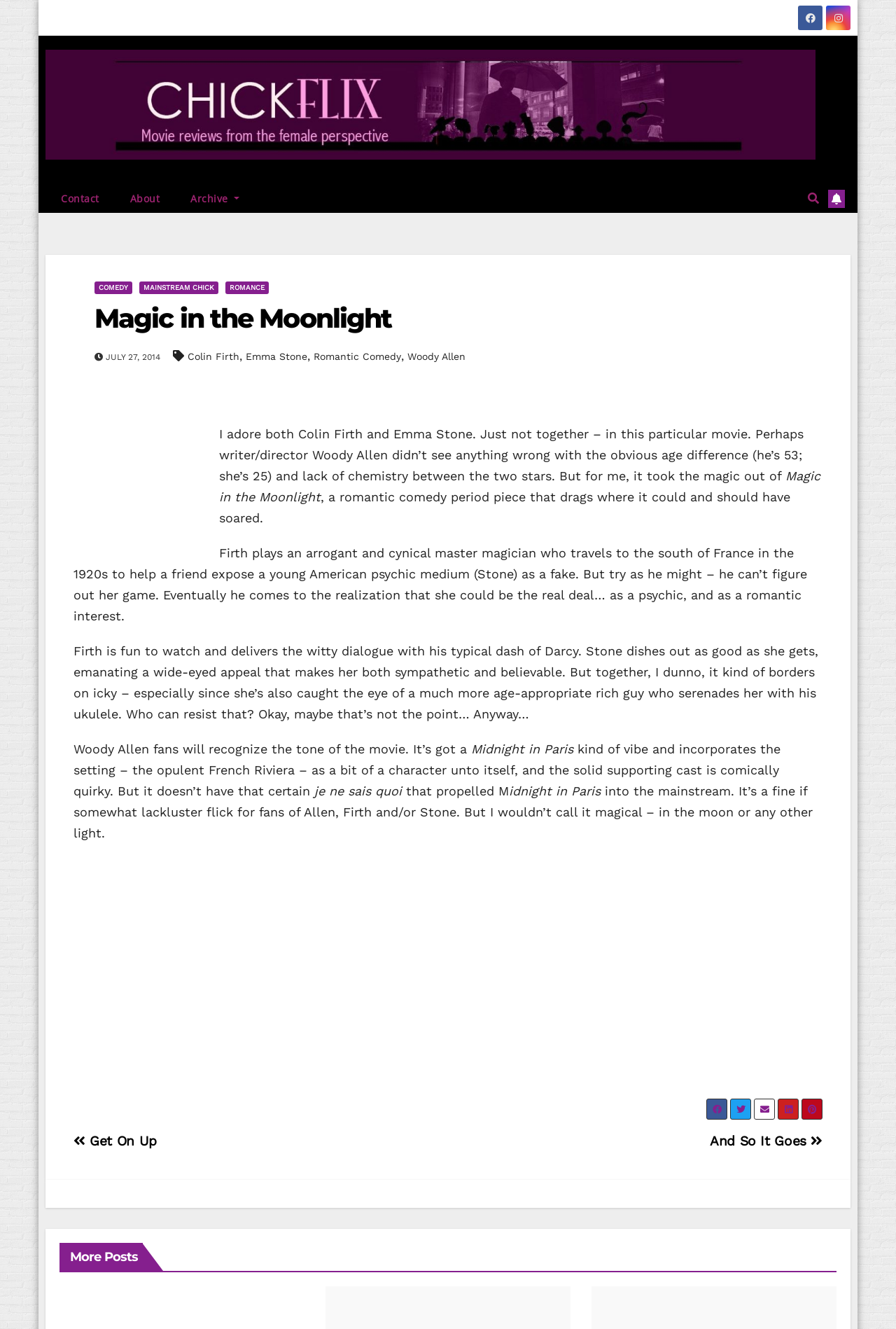Show me the bounding box coordinates of the clickable region to achieve the task as per the instruction: "Click the 'Magic in the Moonlight' link".

[0.105, 0.227, 0.437, 0.252]